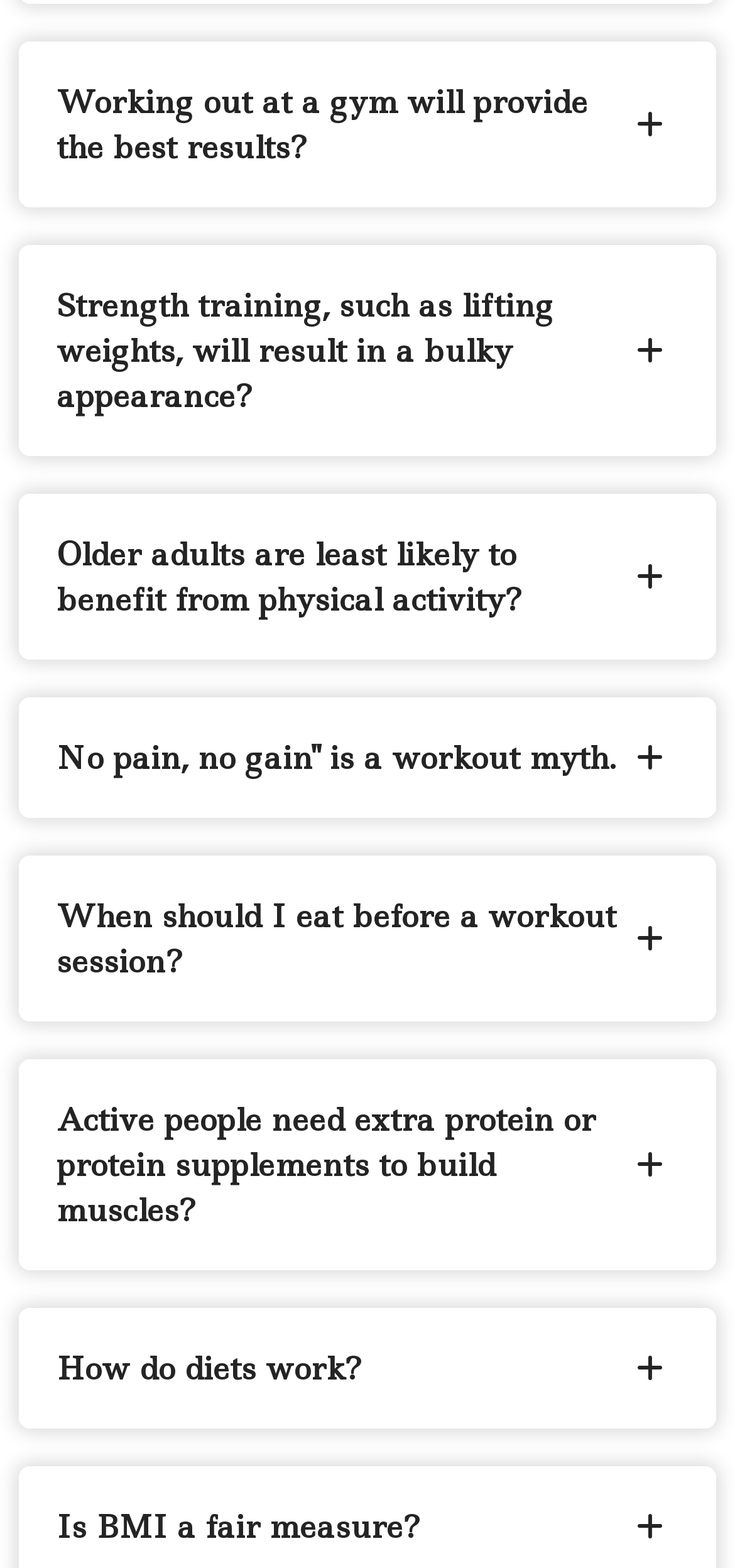Provide the bounding box coordinates of the HTML element this sentence describes: "How do diets work?". The bounding box coordinates consist of four float numbers between 0 and 1, i.e., [left, top, right, bottom].

[0.026, 0.834, 0.974, 0.911]